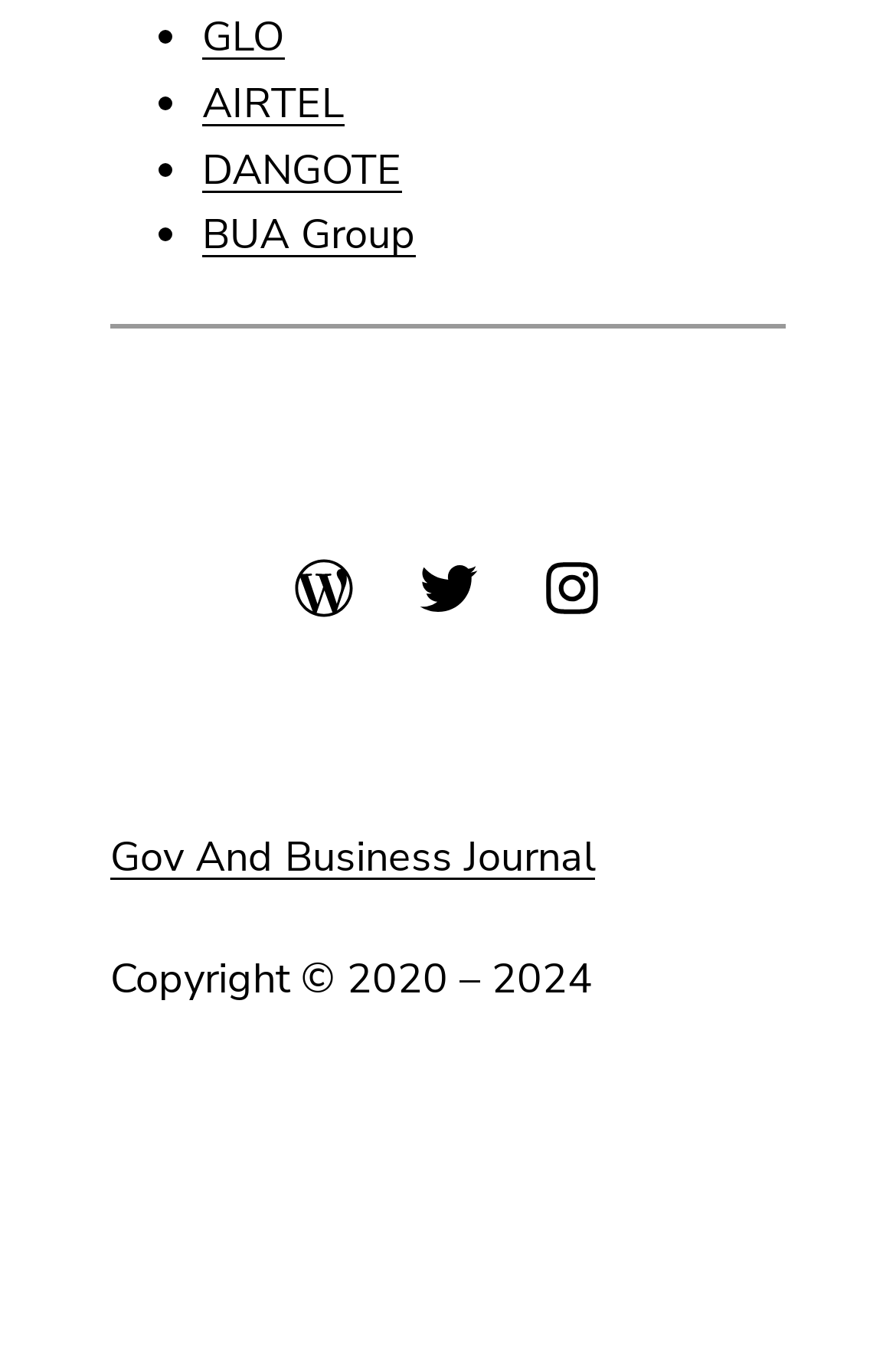Please identify the bounding box coordinates of the clickable element to fulfill the following instruction: "Check out DANGOTE". The coordinates should be four float numbers between 0 and 1, i.e., [left, top, right, bottom].

[0.226, 0.055, 0.385, 0.095]